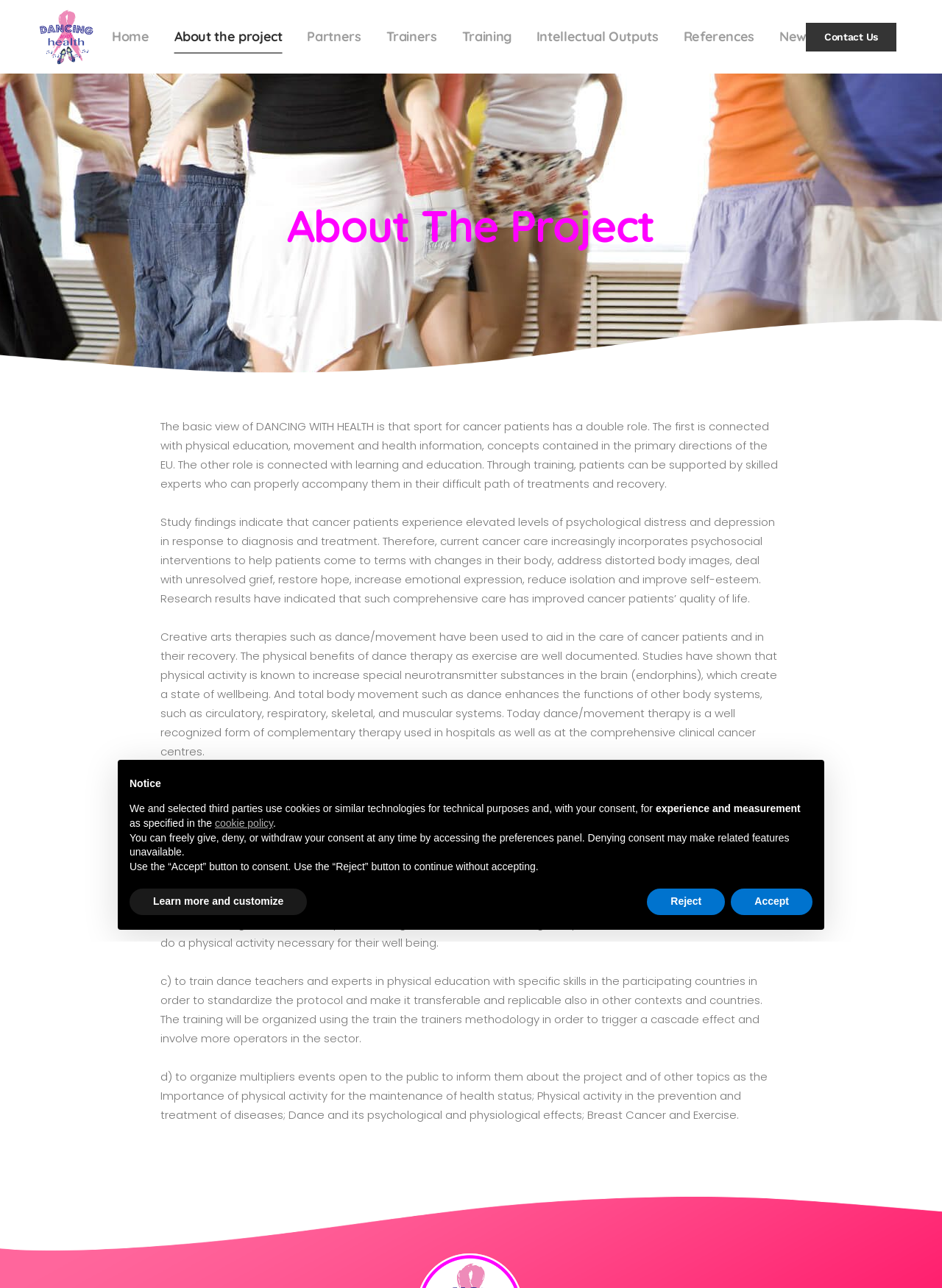Please give a concise answer to this question using a single word or phrase: 
What is the goal of the project's training program?

Train dance teachers